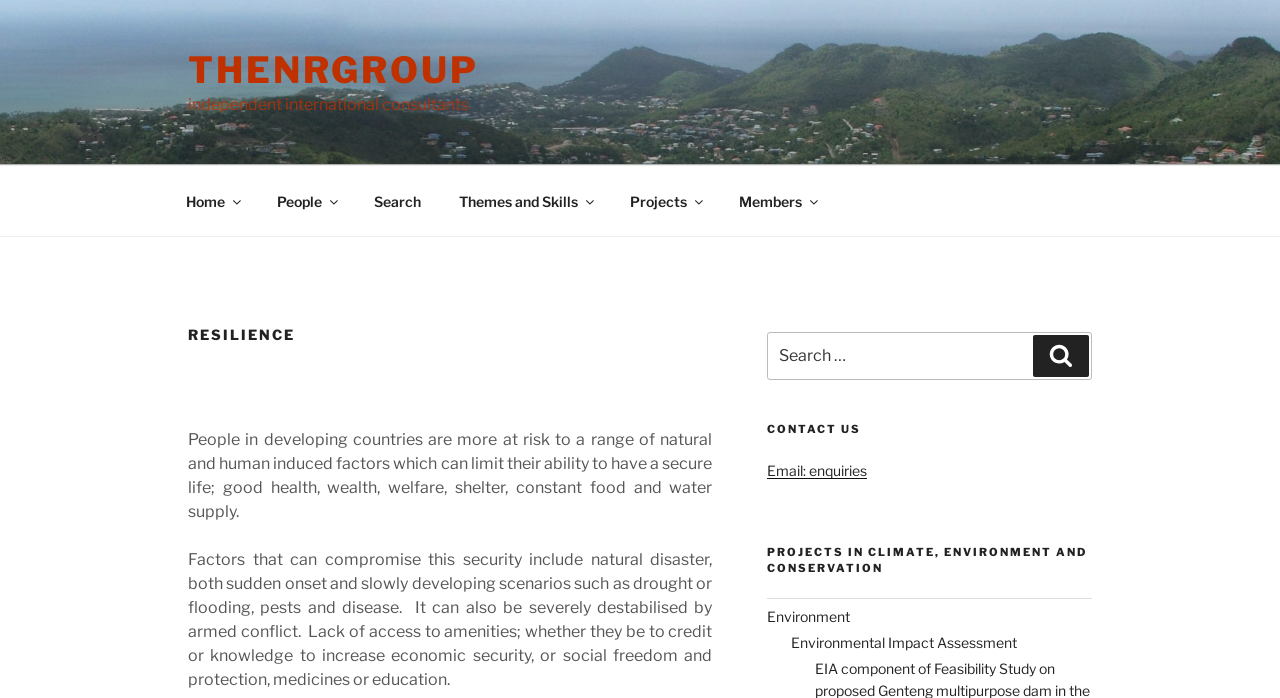Identify the bounding box coordinates of the area you need to click to perform the following instruction: "Click on the Home link".

[0.131, 0.253, 0.2, 0.323]